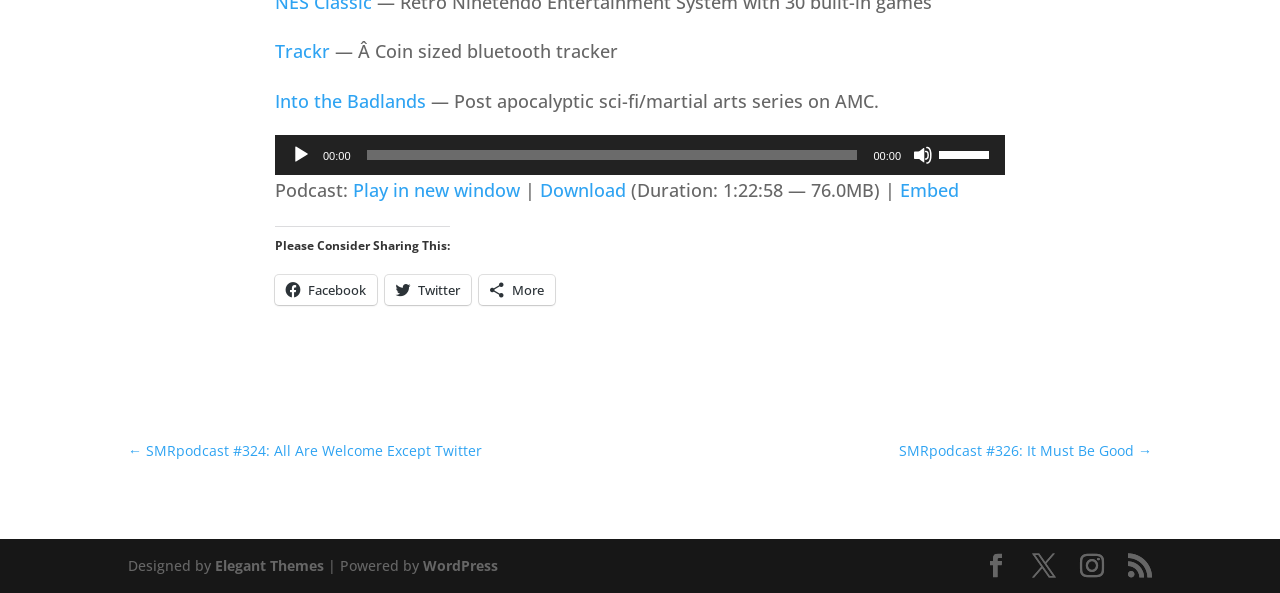Could you highlight the region that needs to be clicked to execute the instruction: "Mute the audio"?

[0.713, 0.245, 0.729, 0.279]